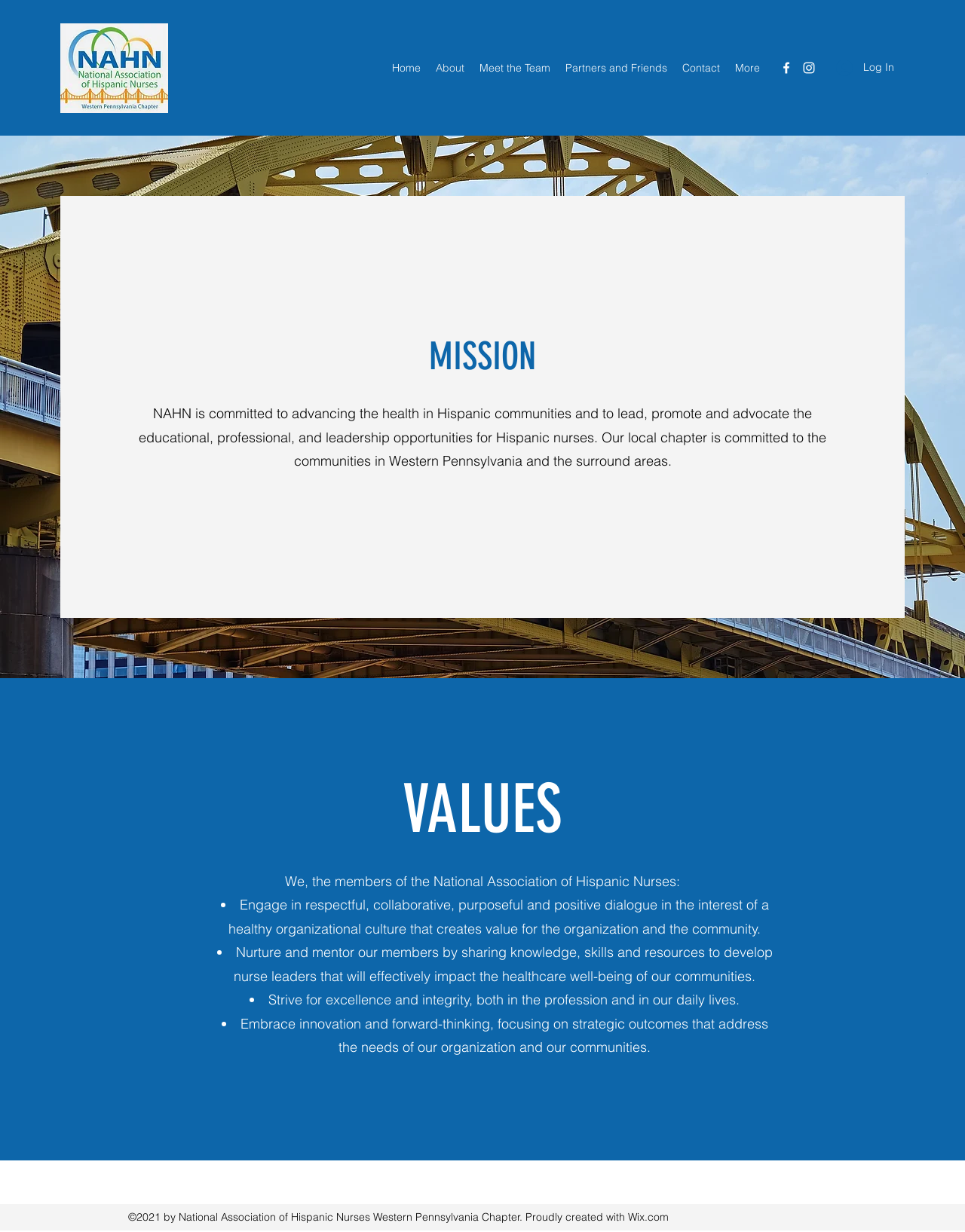Given the webpage screenshot, identify the bounding box of the UI element that matches this description: "Partners and Friends".

[0.578, 0.046, 0.699, 0.064]